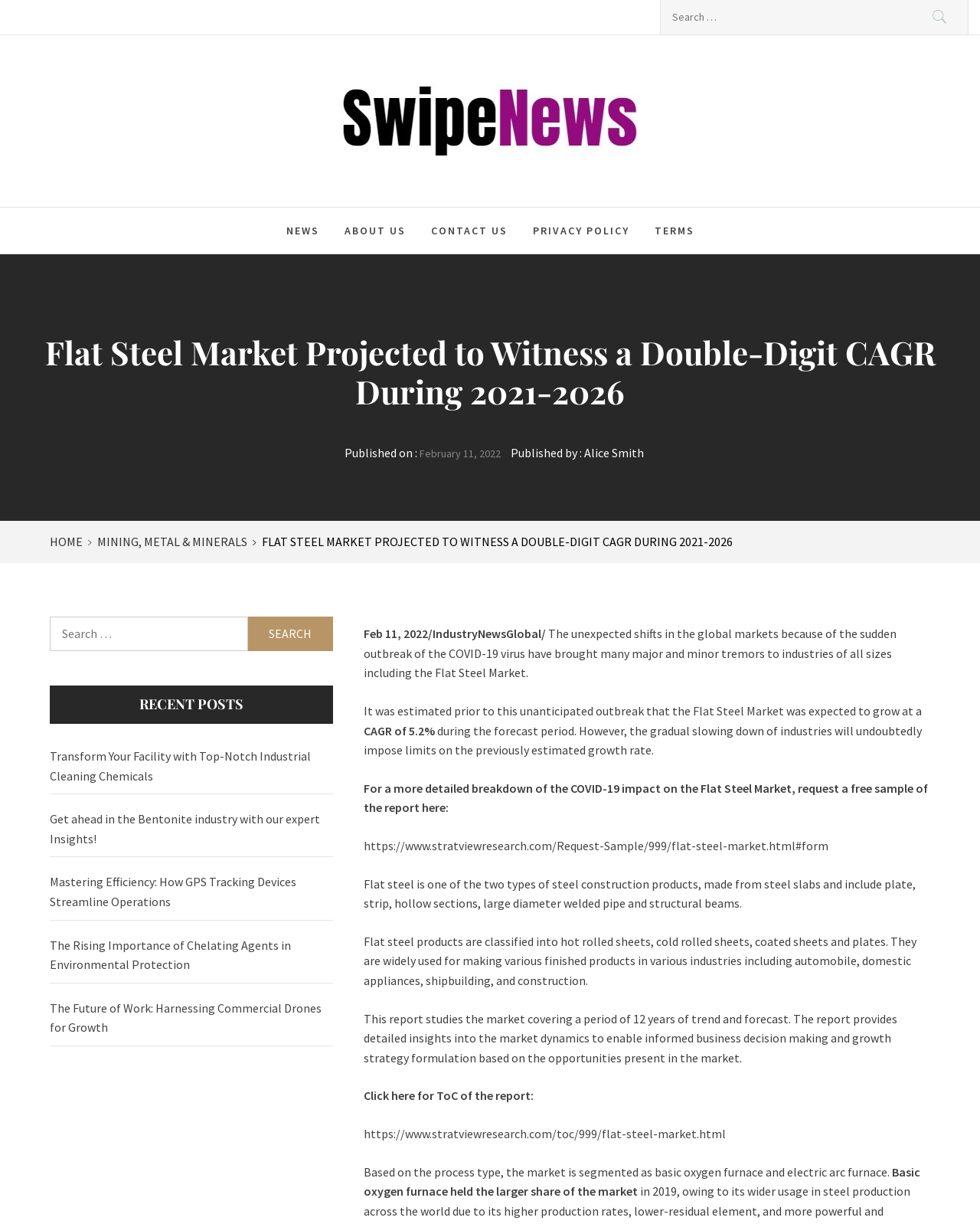Provide a comprehensive caption for the webpage.

The webpage is about the Flat Steel Market, with a focus on its projected growth during 2021-2026. At the top, there is a search bar with a "Search" button, allowing users to search for specific content. Below the search bar, there are two links to "Swipe News" with a logo, and a navigation menu with links to "NEWS", "ABOUT US", "CONTACT US", "PRIVACY POLICY", and "TERMS".

The main content of the webpage is an article about the Flat Steel Market, with a heading that reads "Flat Steel Market Projected to Witness a Double-Digit CAGR During 2021-2026". The article is divided into sections, with the first section providing an overview of the market, including its expected growth rate and the impact of the COVID-19 pandemic. There is also a link to request a free sample of the report.

The article continues with a description of flat steel products, their classification, and their uses in various industries. It also mentions that the report studies the market covering a period of 12 years, providing detailed insights into market dynamics.

On the right side of the webpage, there is a section titled "RECENT POSTS", which lists five links to other articles, including "Transform Your Facility with Top-Notch Industrial Cleaning Chemicals", "Get ahead in the Bentonite industry with our expert Insights!", and others.

At the bottom of the webpage, there is a complementary section with a search bar and a "Search" button, similar to the one at the top.